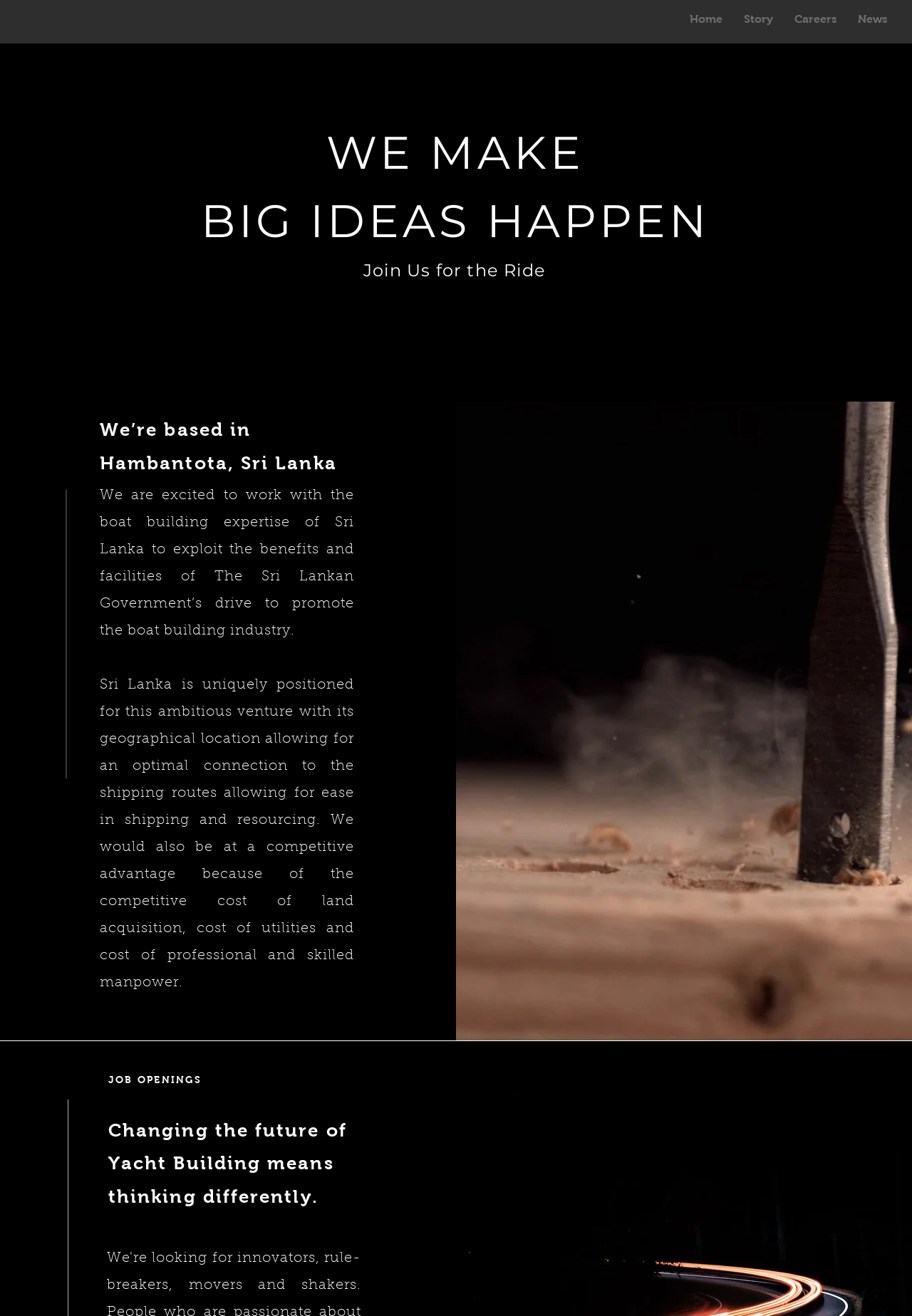What is the advantage of Sri Lanka's geographical location?
Can you provide a detailed and comprehensive answer to the question?

The advantage of Sri Lanka's geographical location can be determined by reading the StaticText element 'Sri Lanka is uniquely positioned for this ambitious venture with its geographical location allowing for an optimal connection to the shipping routes allowing for ease in shipping and resourcing'.